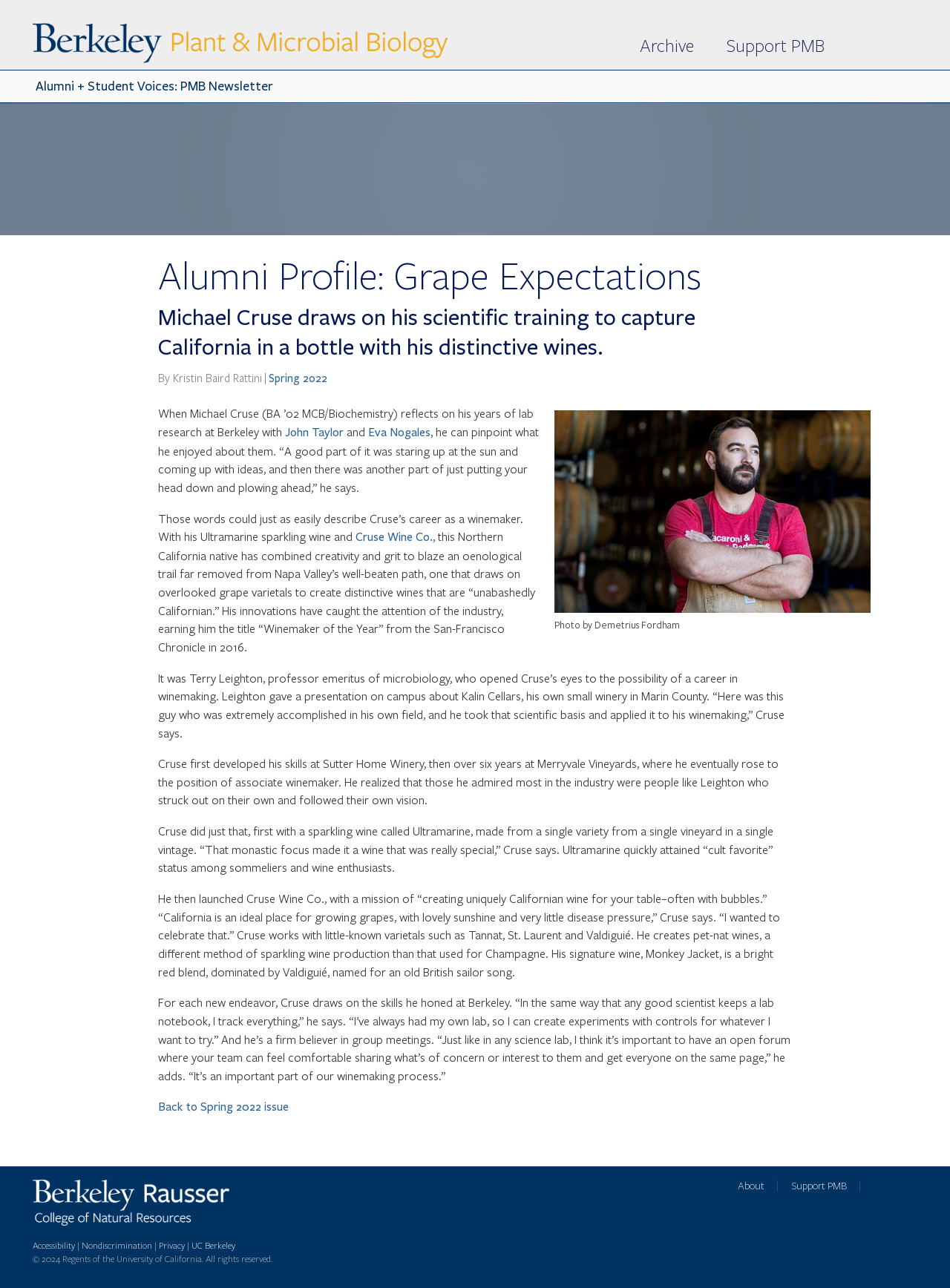Carefully examine the image and provide an in-depth answer to the question: What is the name of the university?

The name of the university can be found in the link 'Plant & Microbial Biology Newsletter | University of California, Berkeley' and also in the link 'Berkeley | Rausser College of Natural Resources'.